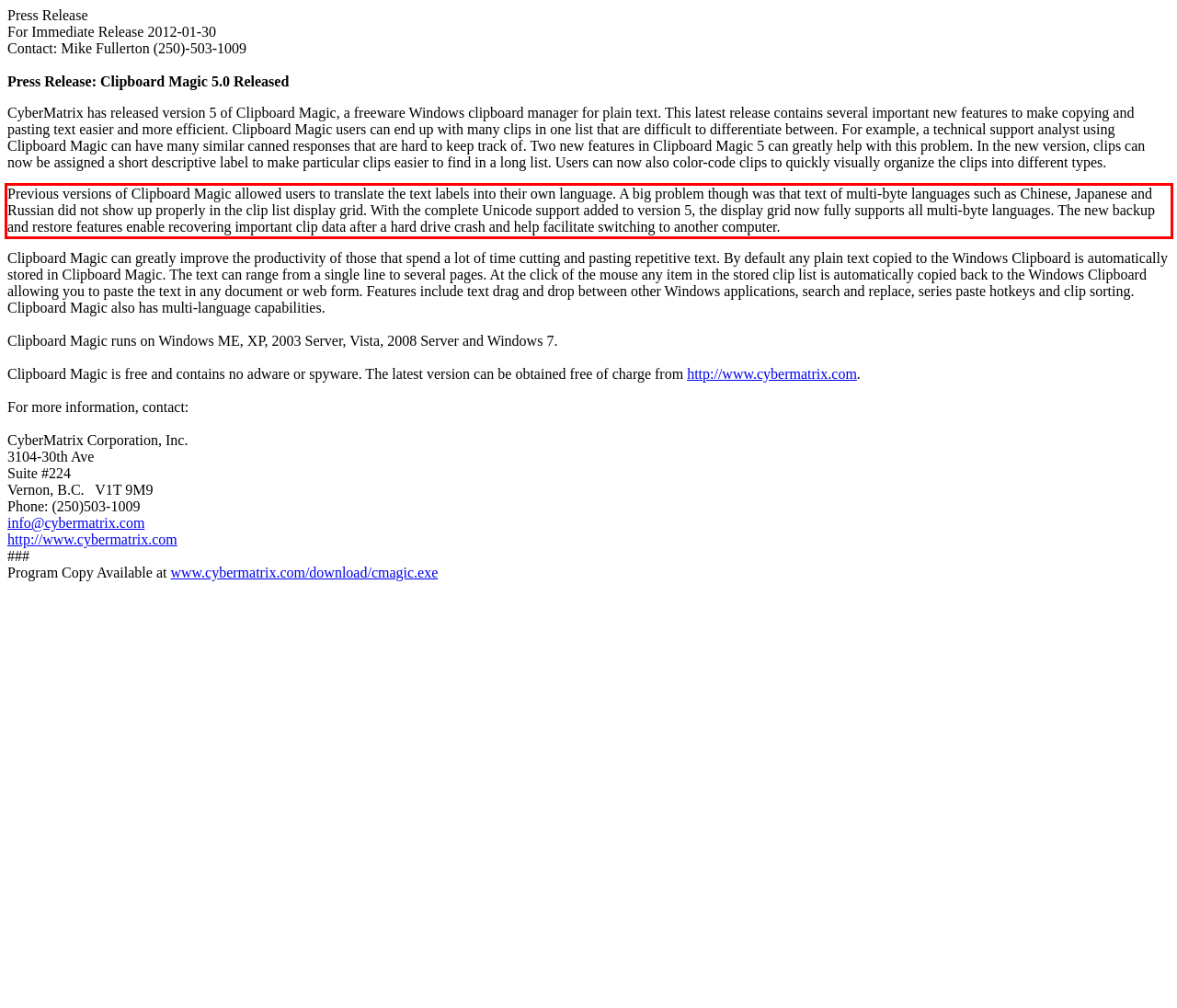The screenshot provided shows a webpage with a red bounding box. Apply OCR to the text within this red bounding box and provide the extracted content.

Previous versions of Clipboard Magic allowed users to translate the text labels into their own language. A big problem though was that text of multi-byte languages such as Chinese, Japanese and Russian did not show up properly in the clip list display grid. With the complete Unicode support added to version 5, the display grid now fully supports all multi-byte languages. The new backup and restore features enable recovering important clip data after a hard drive crash and help facilitate switching to another computer.